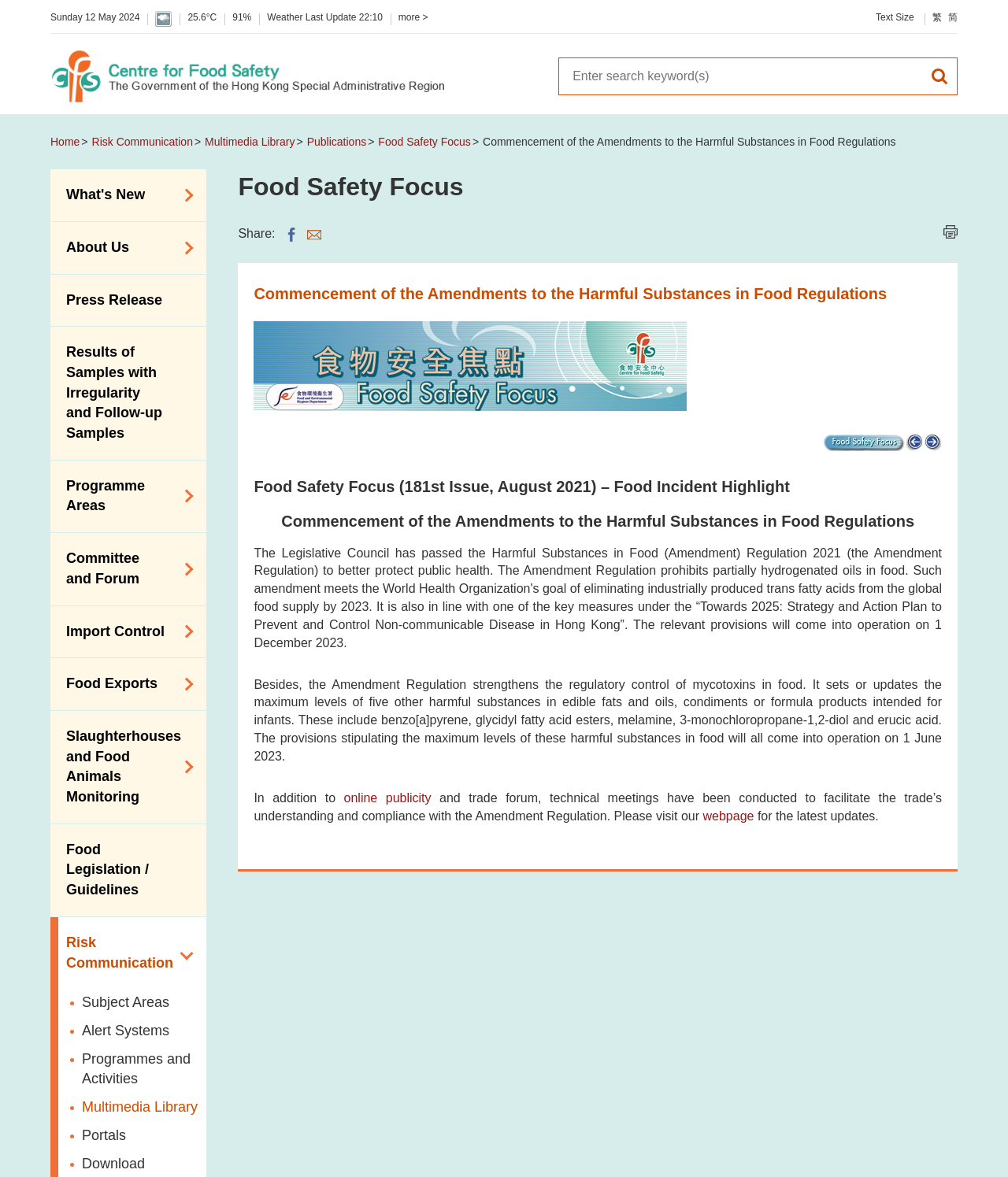Given the description "Committee and ForumSubmenu", provide the bounding box coordinates of the corresponding UI element.

[0.05, 0.453, 0.205, 0.514]